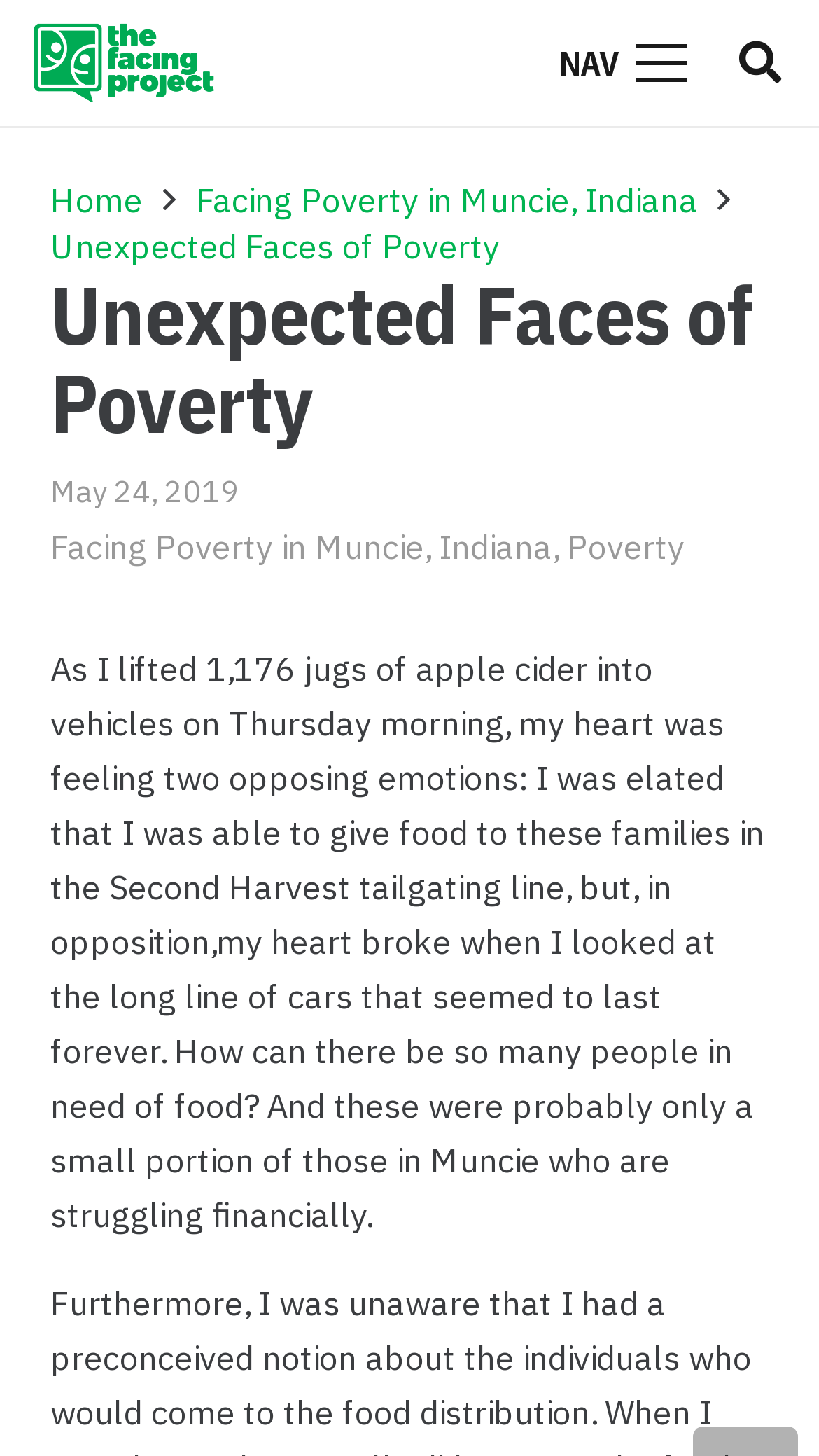How many links are in the navigation menu?
Using the image as a reference, give a one-word or short phrase answer.

6